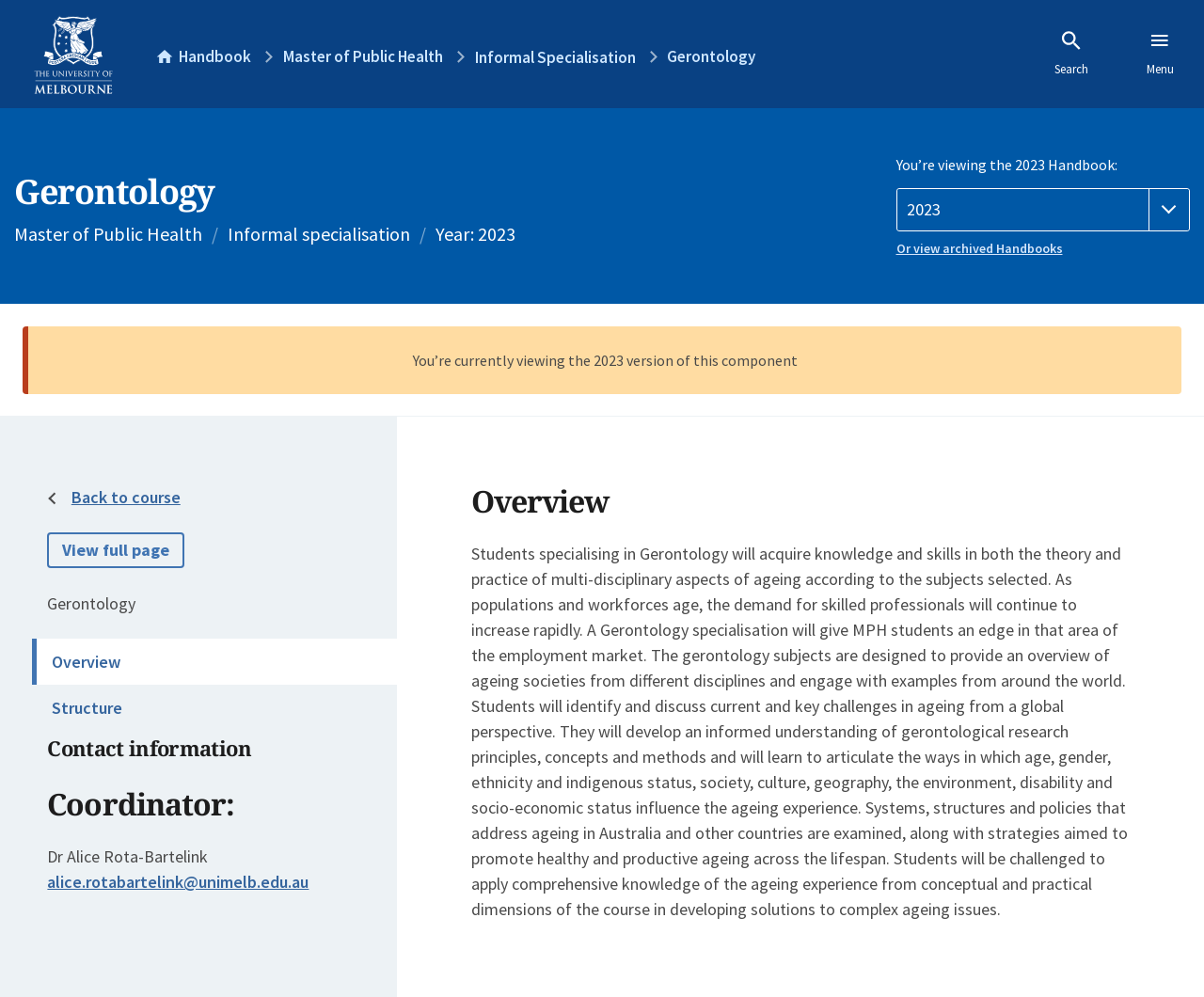Please give the bounding box coordinates of the area that should be clicked to fulfill the following instruction: "View the overview". The coordinates should be in the format of four float numbers from 0 to 1, i.e., [left, top, right, bottom].

[0.027, 0.641, 0.33, 0.687]